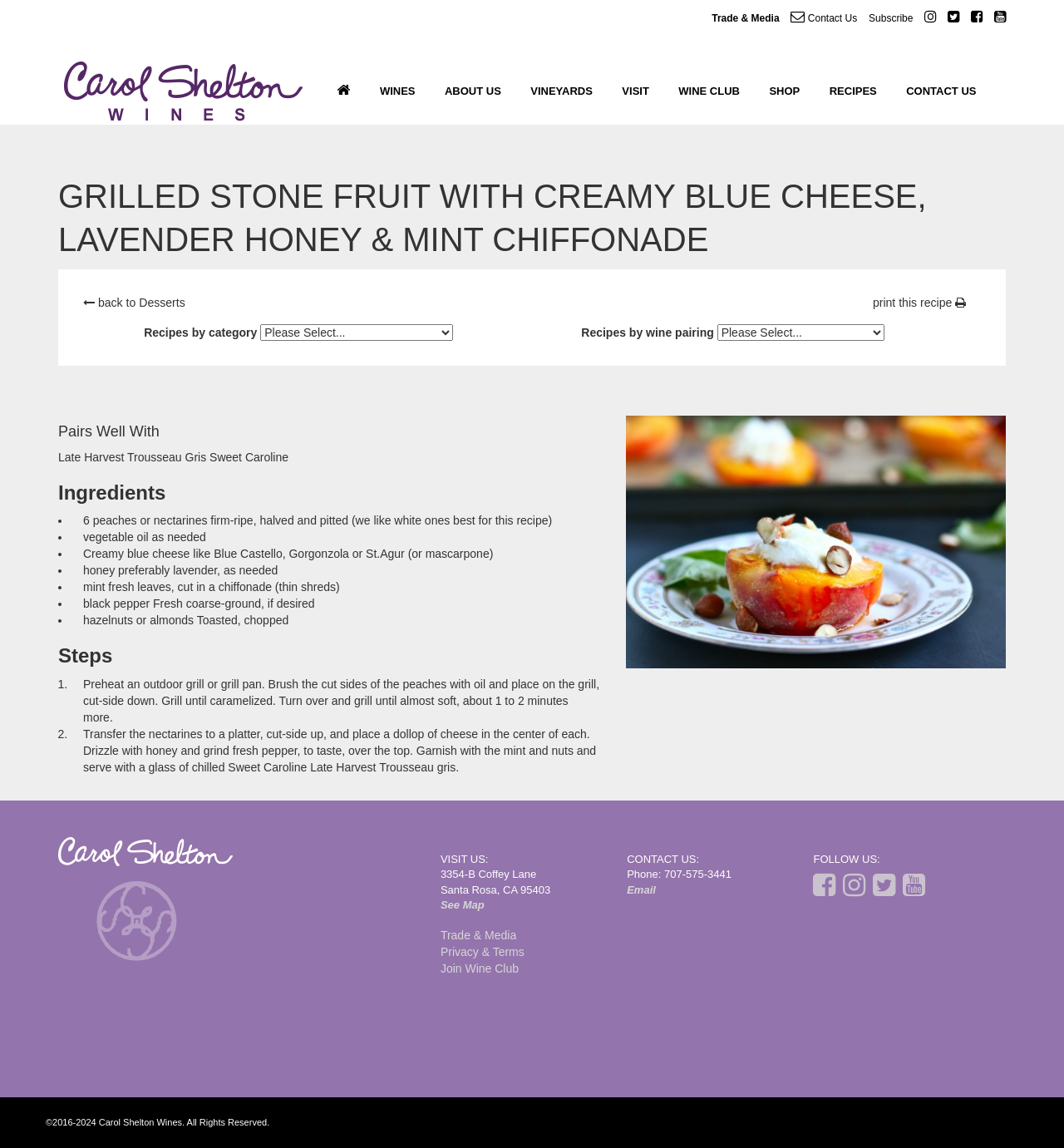Extract the bounding box coordinates for the UI element described by the text: "Join Wine Club". The coordinates should be in the form of [left, top, right, bottom] with values between 0 and 1.

[0.414, 0.838, 0.488, 0.849]